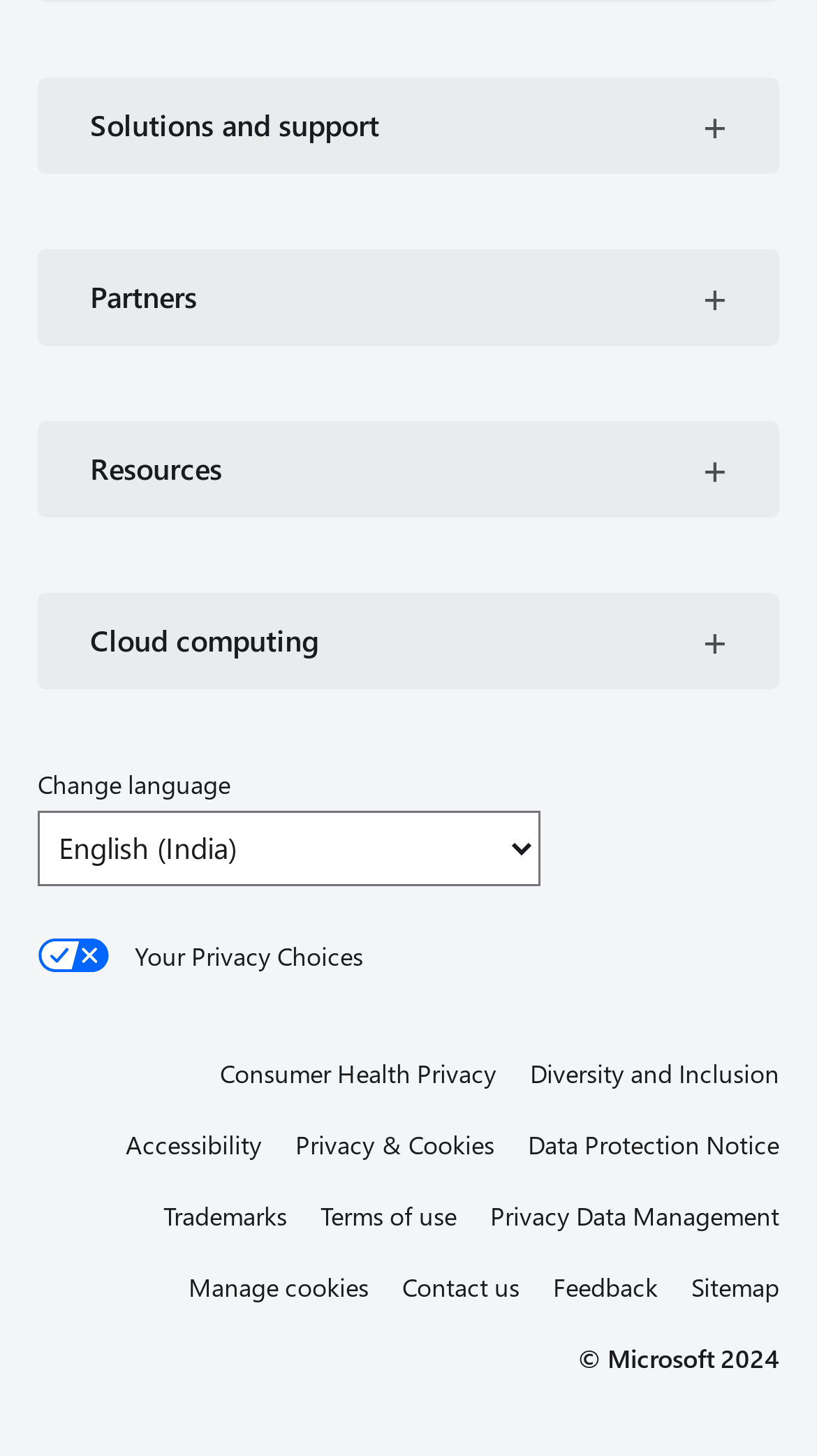What is the language selection option?
Look at the screenshot and give a one-word or phrase answer.

Change language